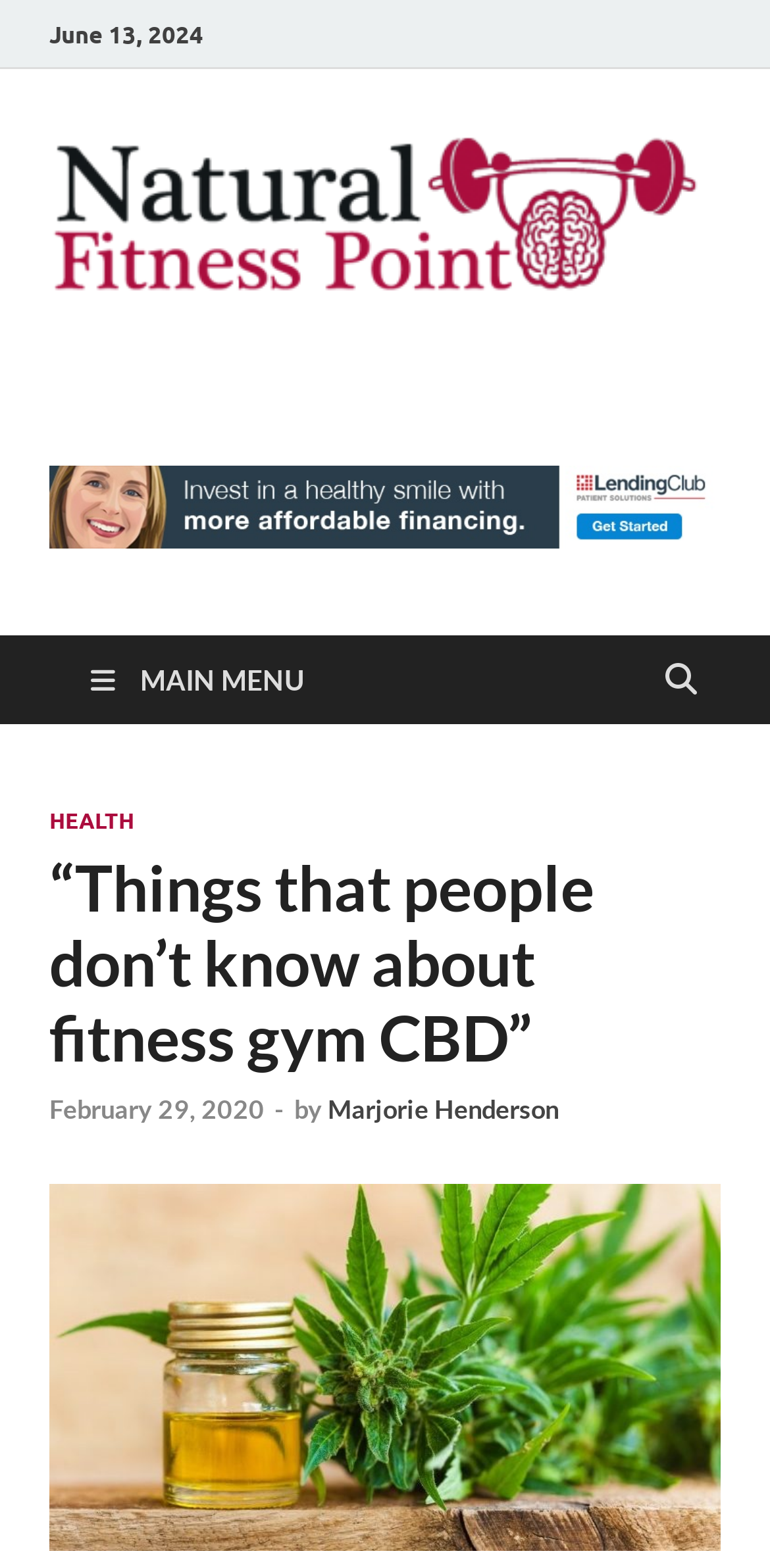What type of place is mentioned in the article title?
Answer the question with a thorough and detailed explanation.

I found the type of place mentioned in the article title by reading the title 'Things that people don’t know about fitness gym CBD'.